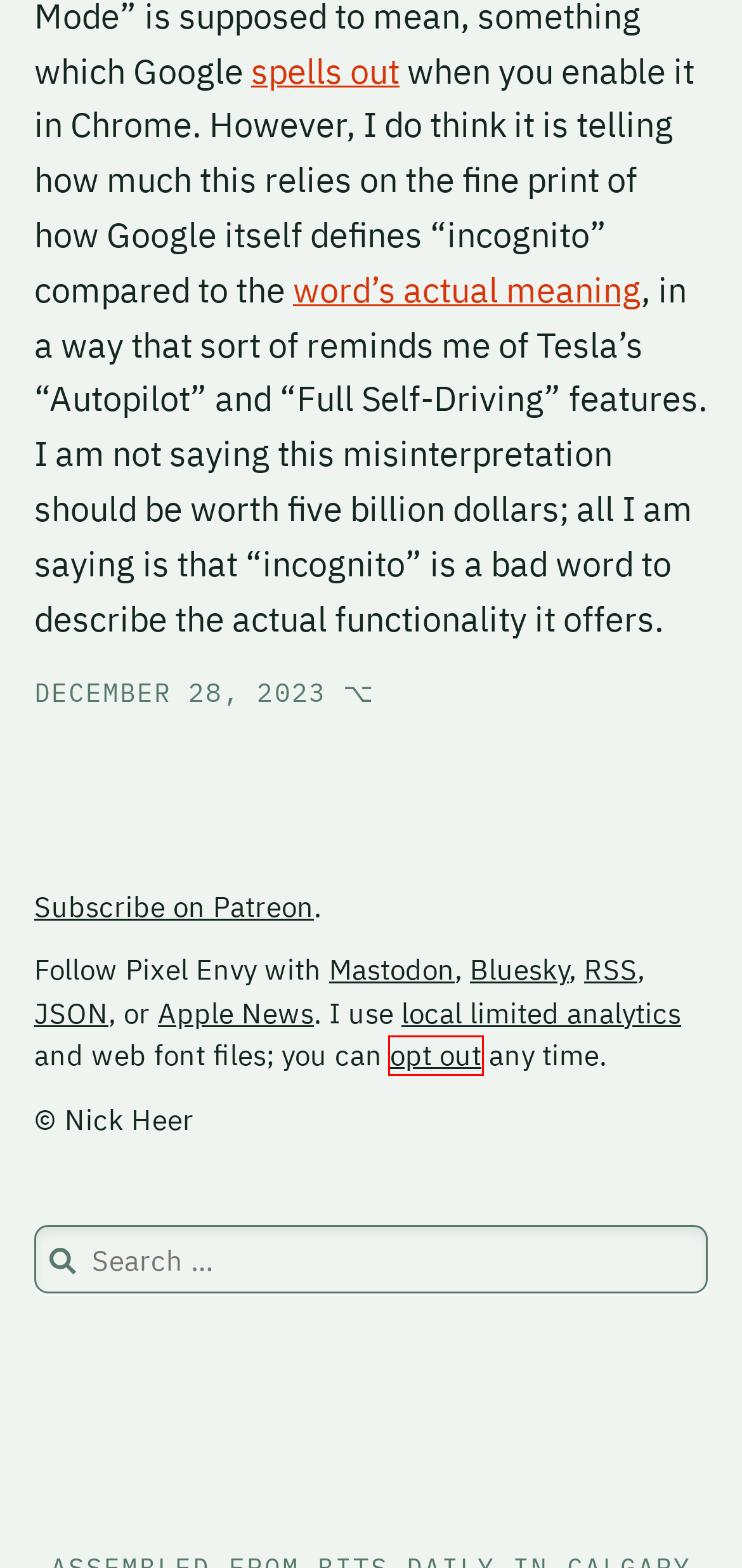Analyze the webpage screenshot with a red bounding box highlighting a UI element. Select the description that best matches the new webpage after clicking the highlighted element. Here are the options:
A. Judge Says $5 Billion Lawsuit Can Proceed Against Google for Chrome’s Incognito Mode – Pixel Envy
B. Sponsorship – Pixel Envy
C. Terms of Use & Privacy Policy – Pixel Envy
D. Comments on: Google Settles ‘Incognito’ Lawsuit
E. Case settled alleging Chrome’s Incognito Mode isn’t • The Register
F. incognito - Quick search results | Oxford English Dictionary
G. About – Pixel Envy
H. Opt Out

H